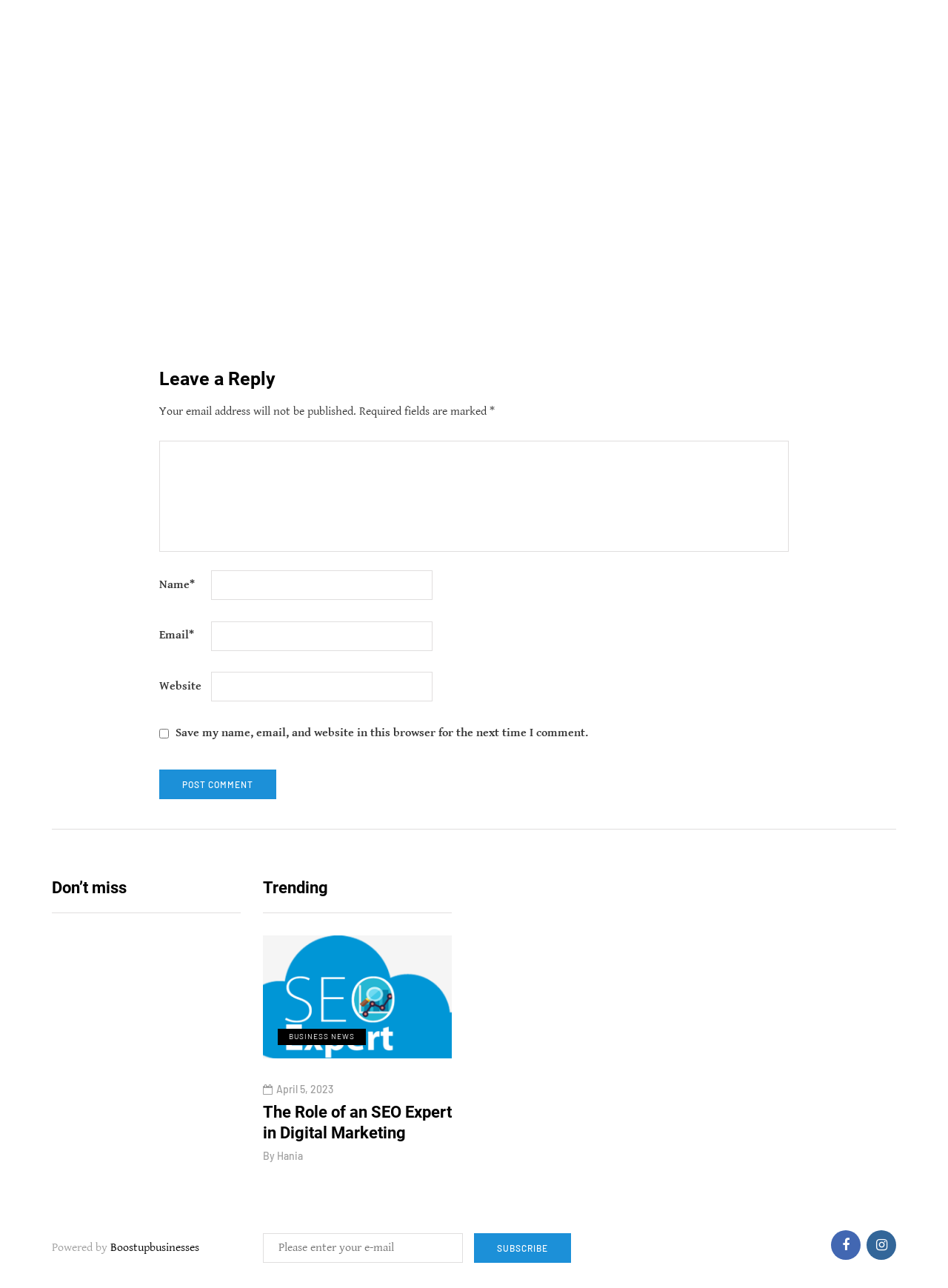Pinpoint the bounding box coordinates of the element you need to click to execute the following instruction: "Post a comment". The bounding box should be represented by four float numbers between 0 and 1, in the format [left, top, right, bottom].

[0.168, 0.597, 0.291, 0.62]